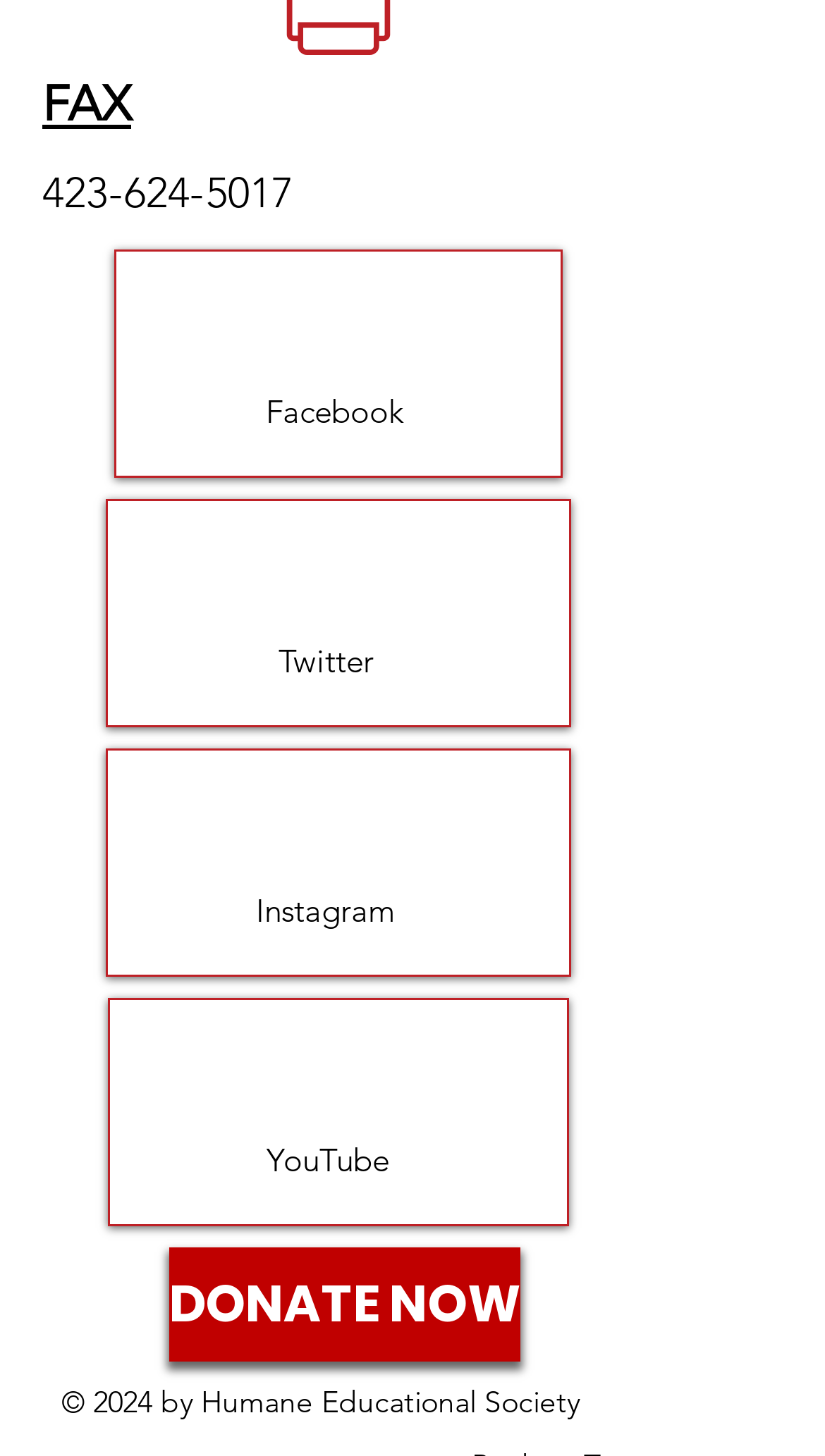What is the purpose of the 'FAX' heading?
Answer the question with a thorough and detailed explanation.

The 'FAX' heading is likely used to introduce the fax number that follows, providing a clear label for the contact information.